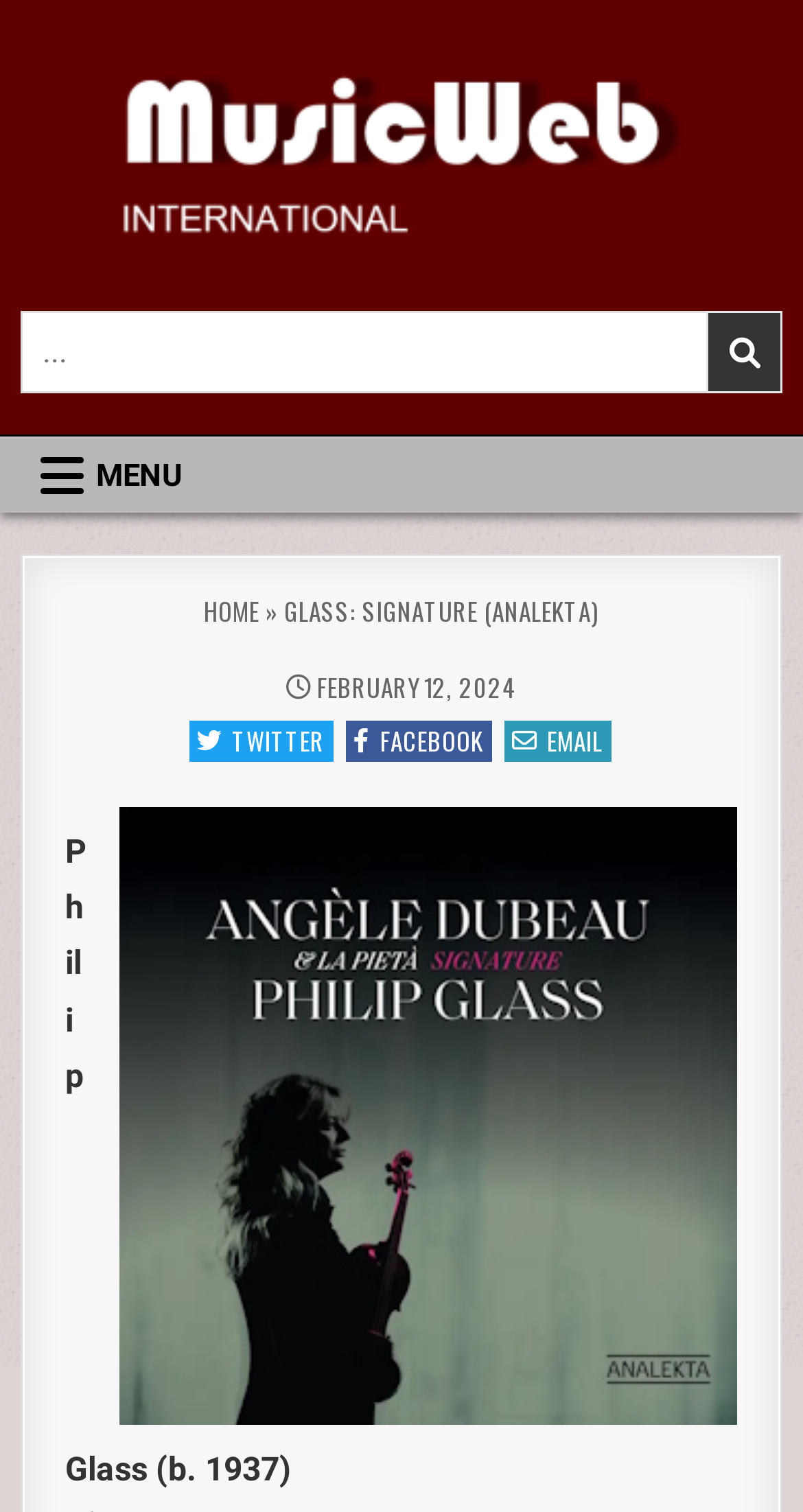Using the description: "parent_node: Search for: name="s" placeholder="..."", identify the bounding box of the corresponding UI element in the screenshot.

[0.025, 0.206, 0.975, 0.26]